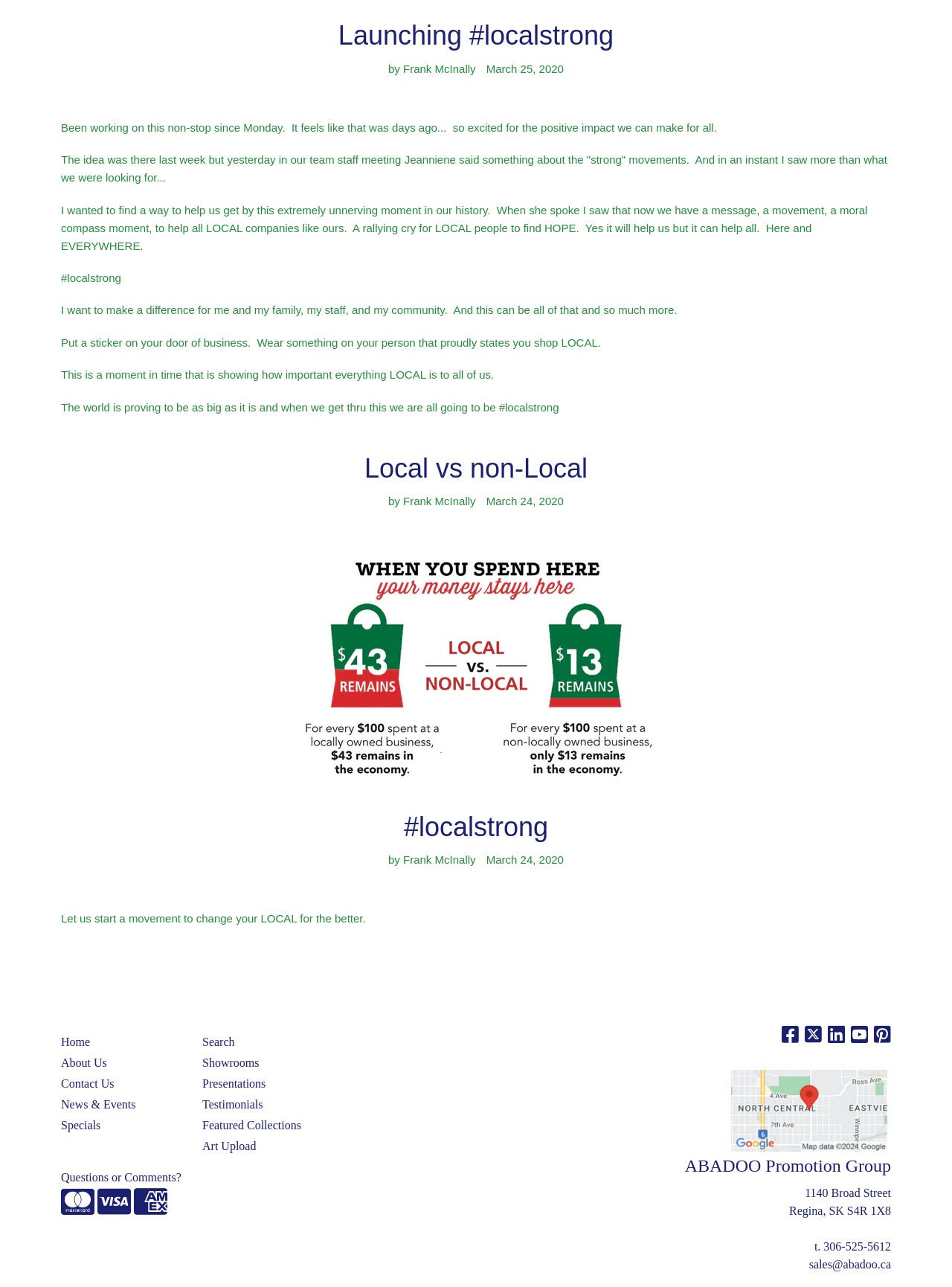Given the element description Contact us, specify the bounding box coordinates of the corresponding UI element in the format (top-left x, top-left y, bottom-right x, bottom-right y). All values must be between 0 and 1.

None